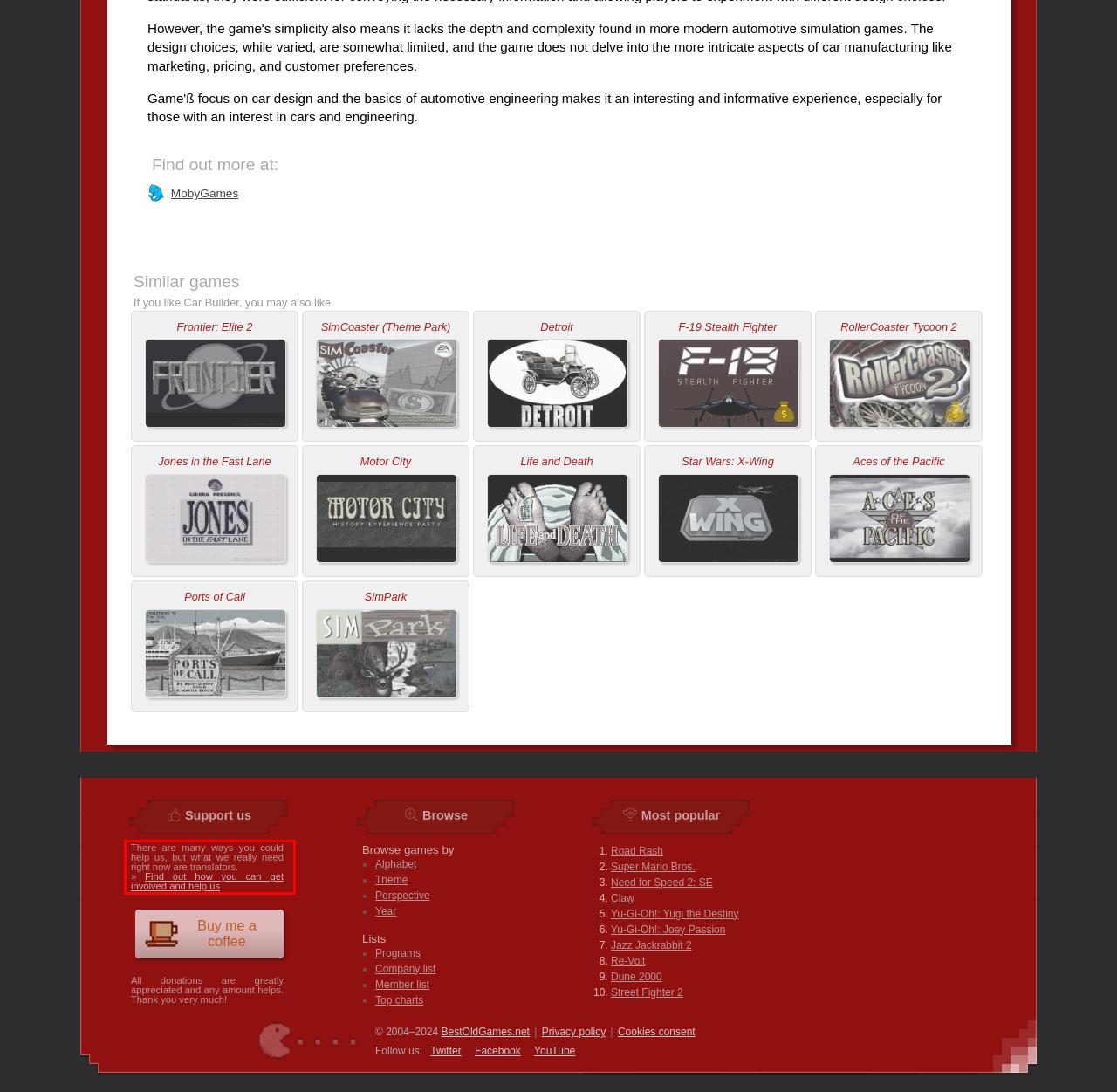Identify the text inside the red bounding box in the provided webpage screenshot and transcribe it.

There are many ways you could help us, but what we really need right now are translators. » Find out how you can get involved and help us